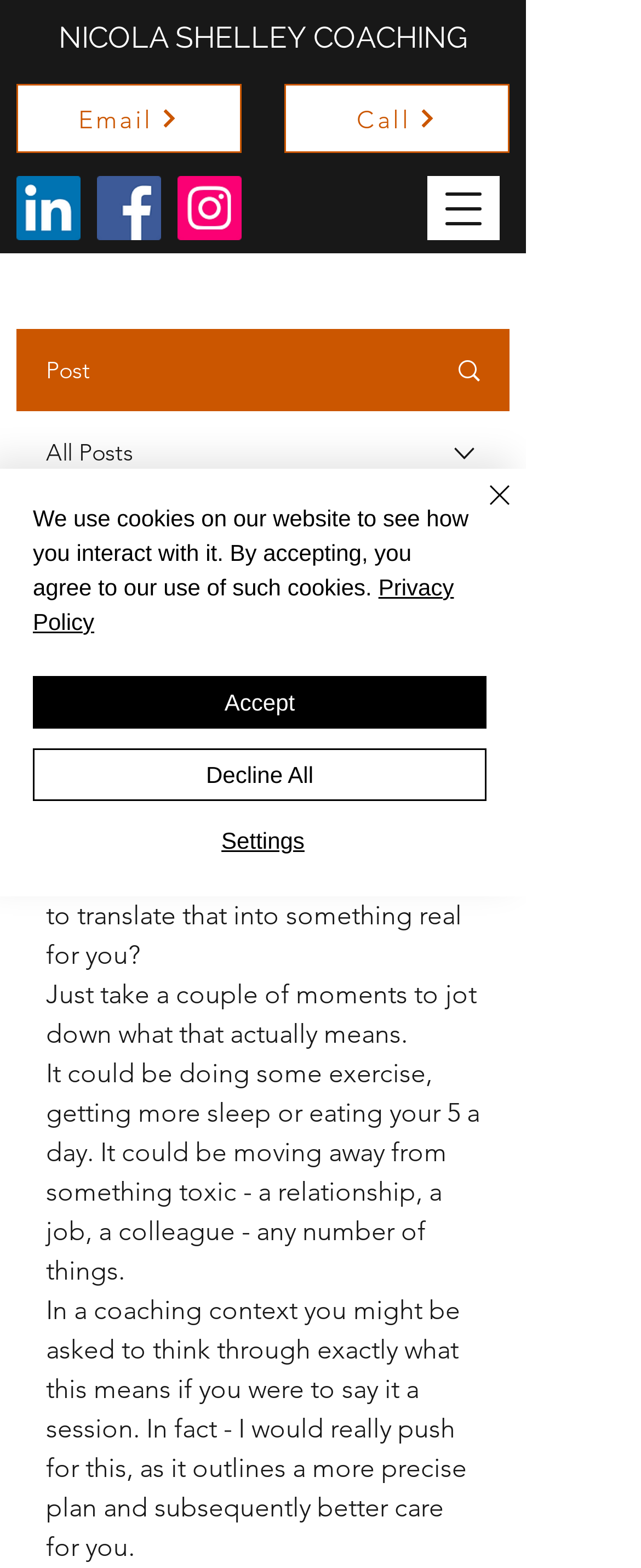Please locate the bounding box coordinates of the element's region that needs to be clicked to follow the instruction: "Open navigation menu". The bounding box coordinates should be provided as four float numbers between 0 and 1, i.e., [left, top, right, bottom].

[0.667, 0.113, 0.779, 0.154]